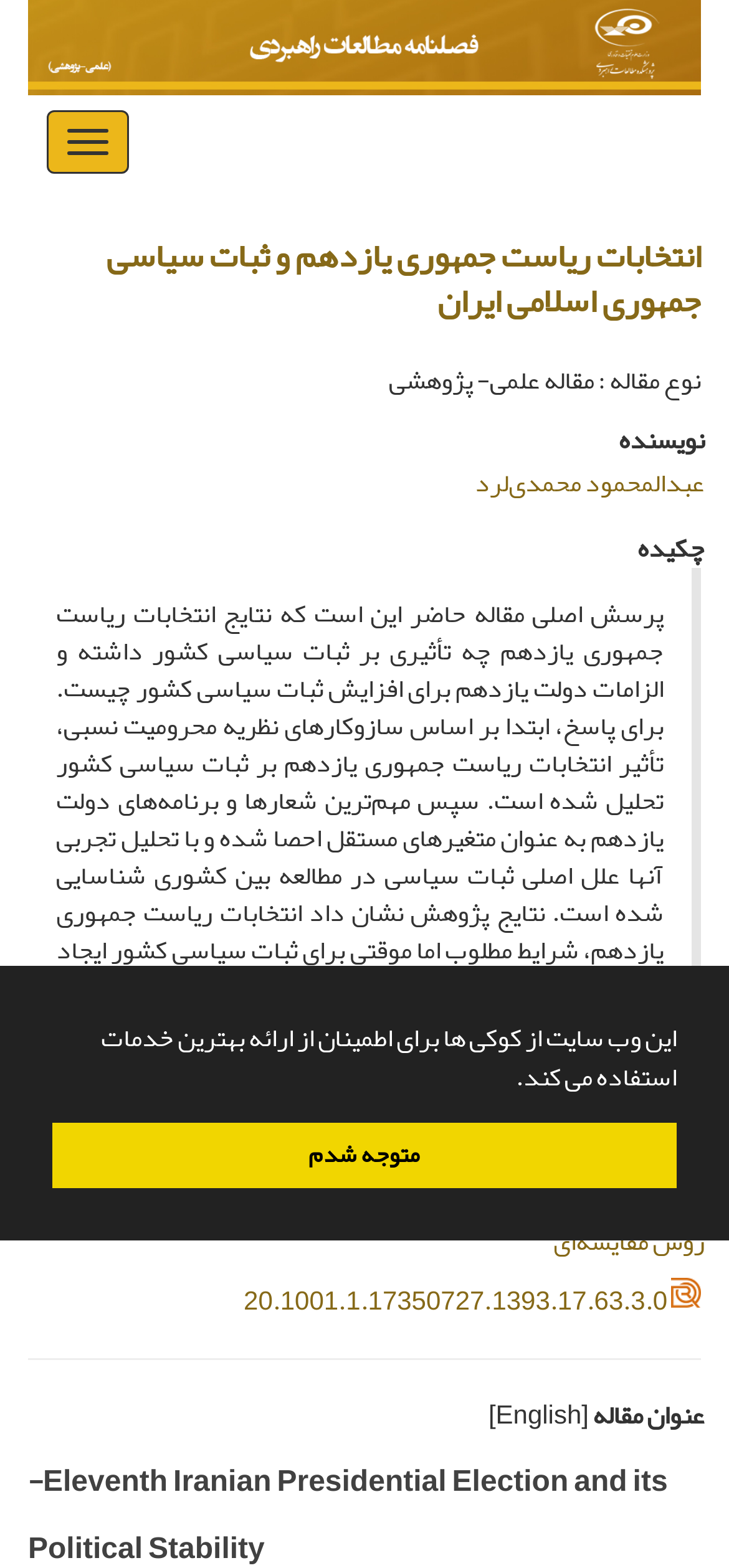Specify the bounding box coordinates of the area to click in order to execute this command: 'View the author information'. The coordinates should consist of four float numbers ranging from 0 to 1, and should be formatted as [left, top, right, bottom].

[0.651, 0.291, 0.967, 0.324]